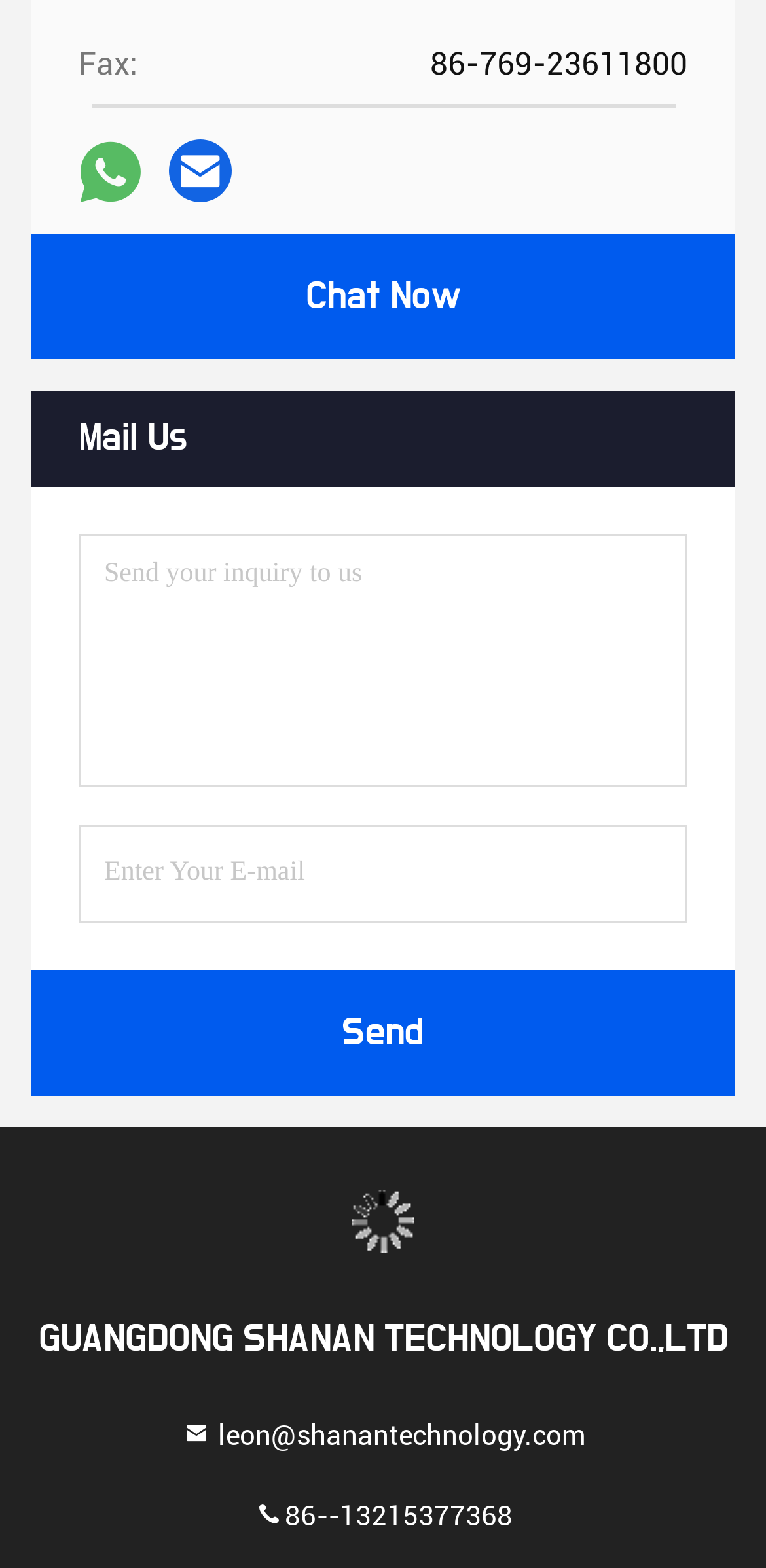Determine the bounding box coordinates of the element that should be clicked to execute the following command: "Click the Chat Now button".

[0.399, 0.177, 0.601, 0.202]